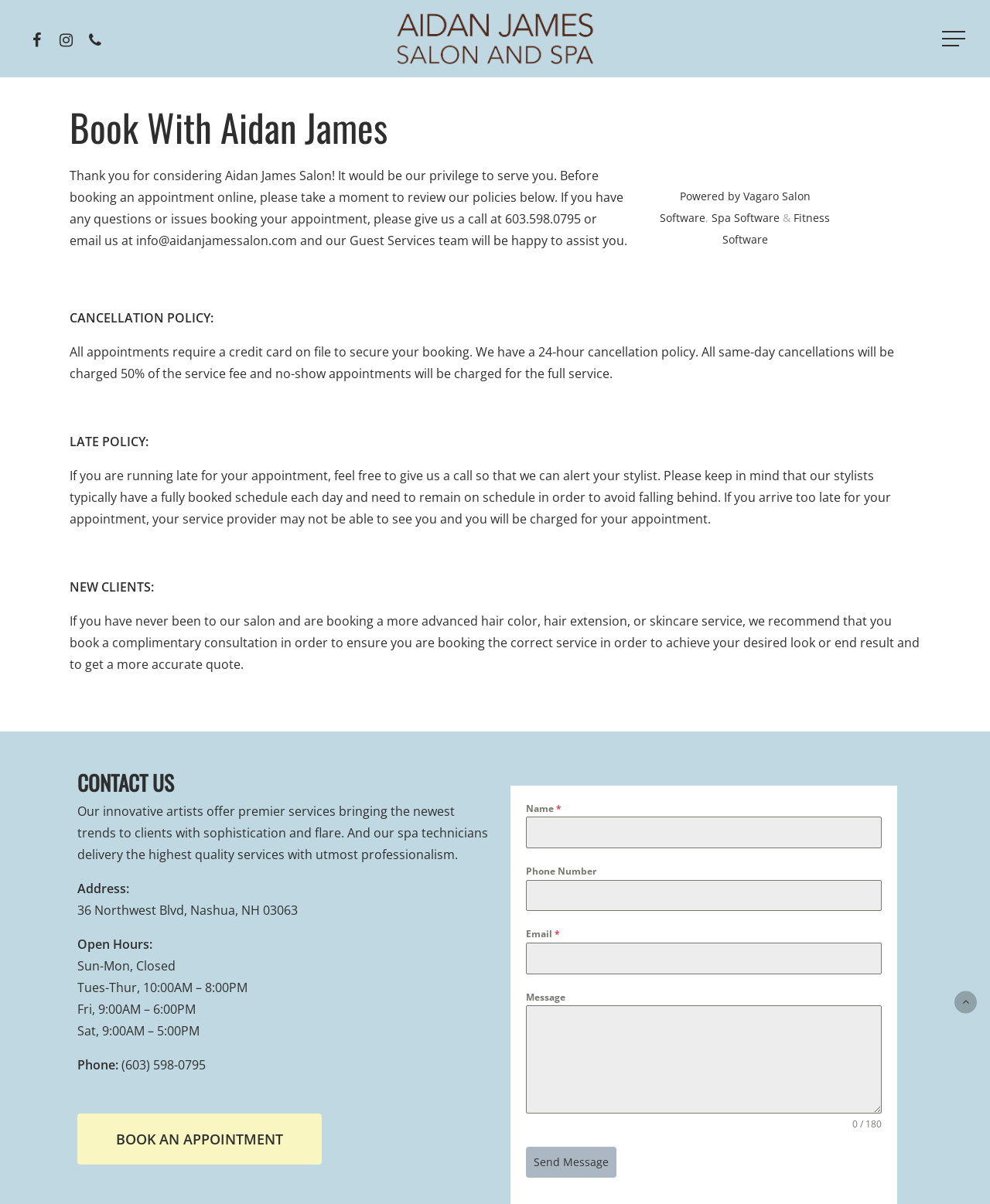Use a single word or phrase to respond to the question:
What is the phone number of the salon?

(603) 598-0795